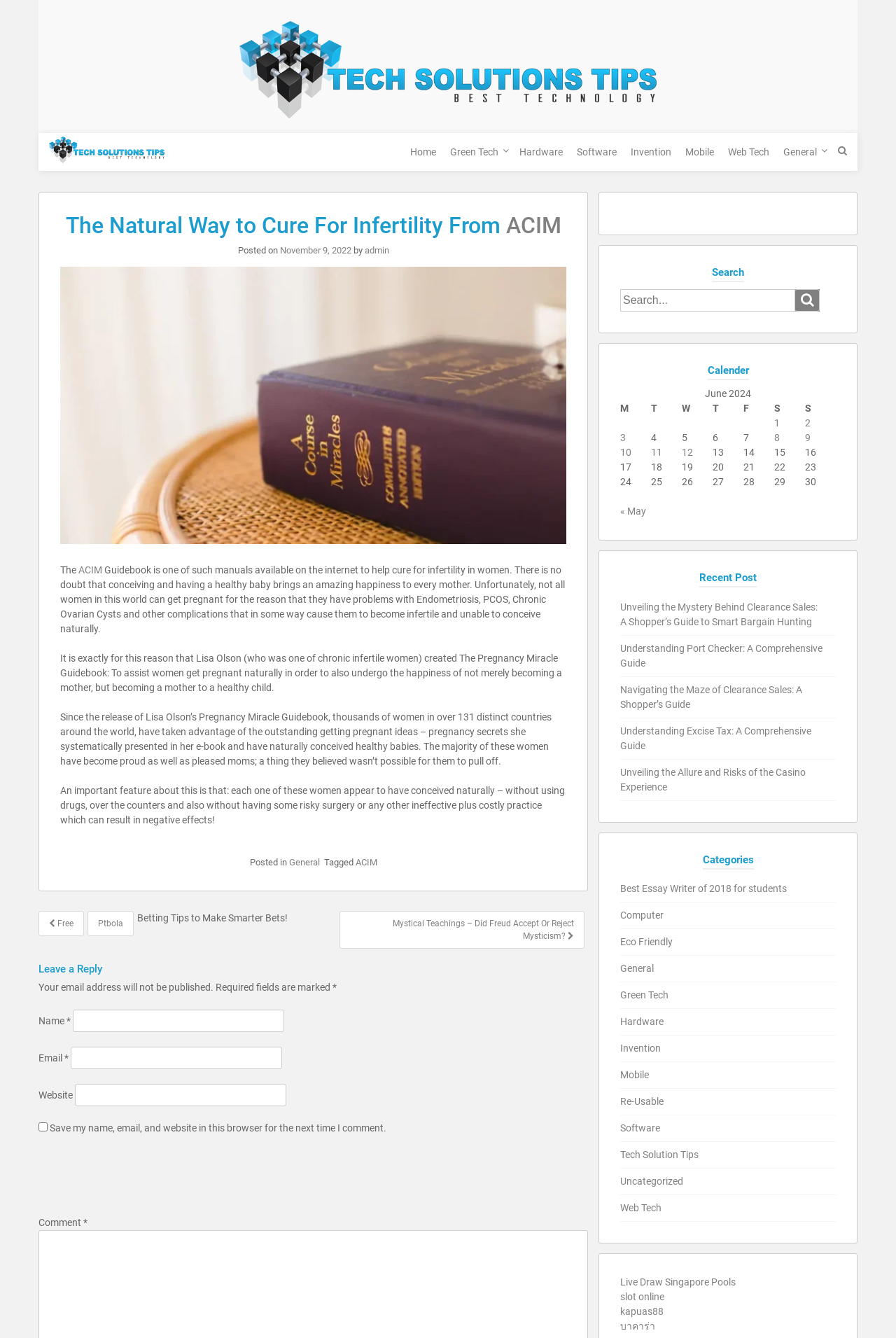What is the name of the guidebook mentioned in the article?
Please provide a single word or phrase as the answer based on the screenshot.

The Pregnancy Miracle Guidebook